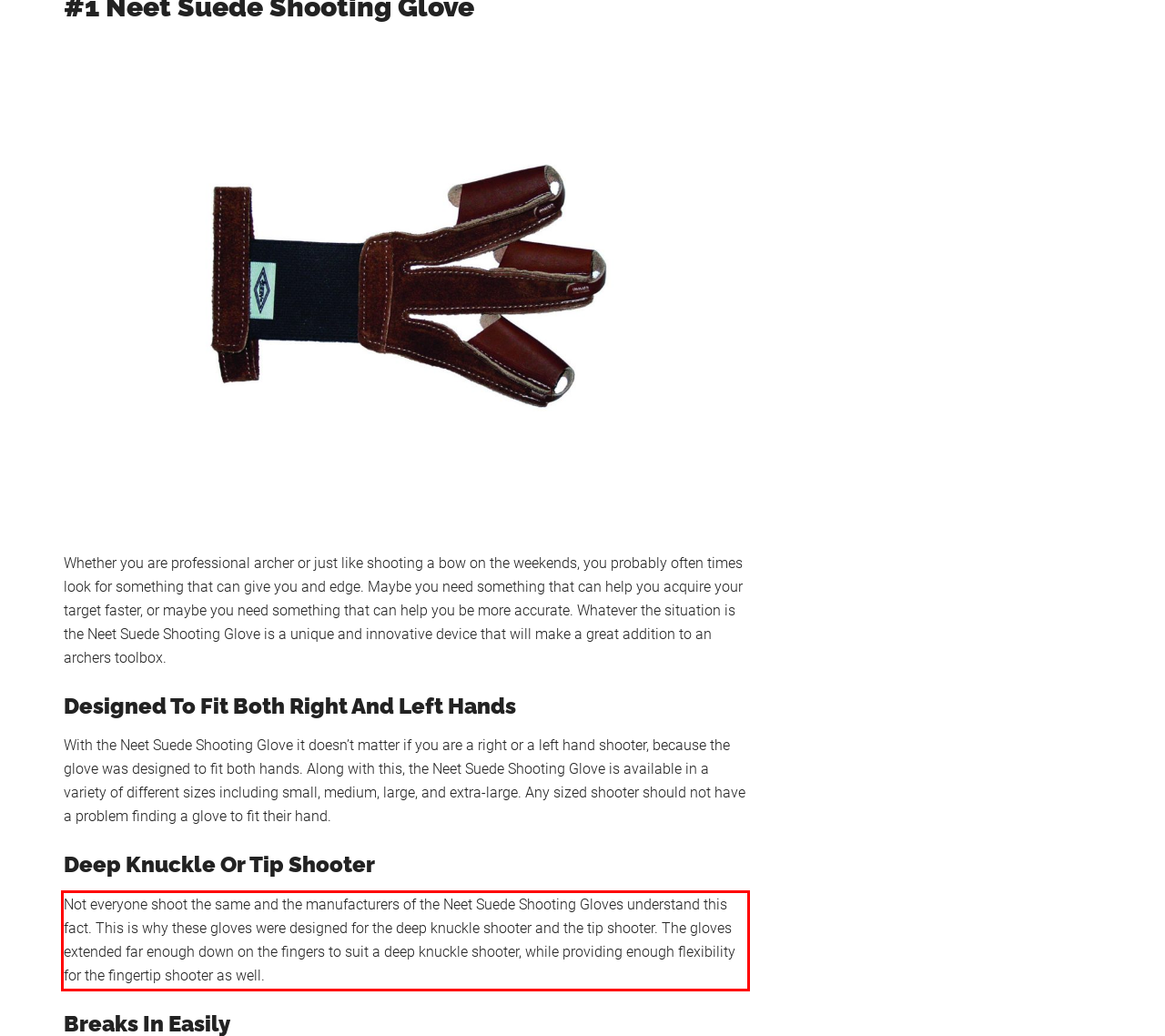Inspect the webpage screenshot that has a red bounding box and use OCR technology to read and display the text inside the red bounding box.

Not everyone shoot the same and the manufacturers of the Neet Suede Shooting Gloves understand this fact. This is why these gloves were designed for the deep knuckle shooter and the tip shooter. The gloves extended far enough down on the fingers to suit a deep knuckle shooter, while providing enough flexibility for the fingertip shooter as well.